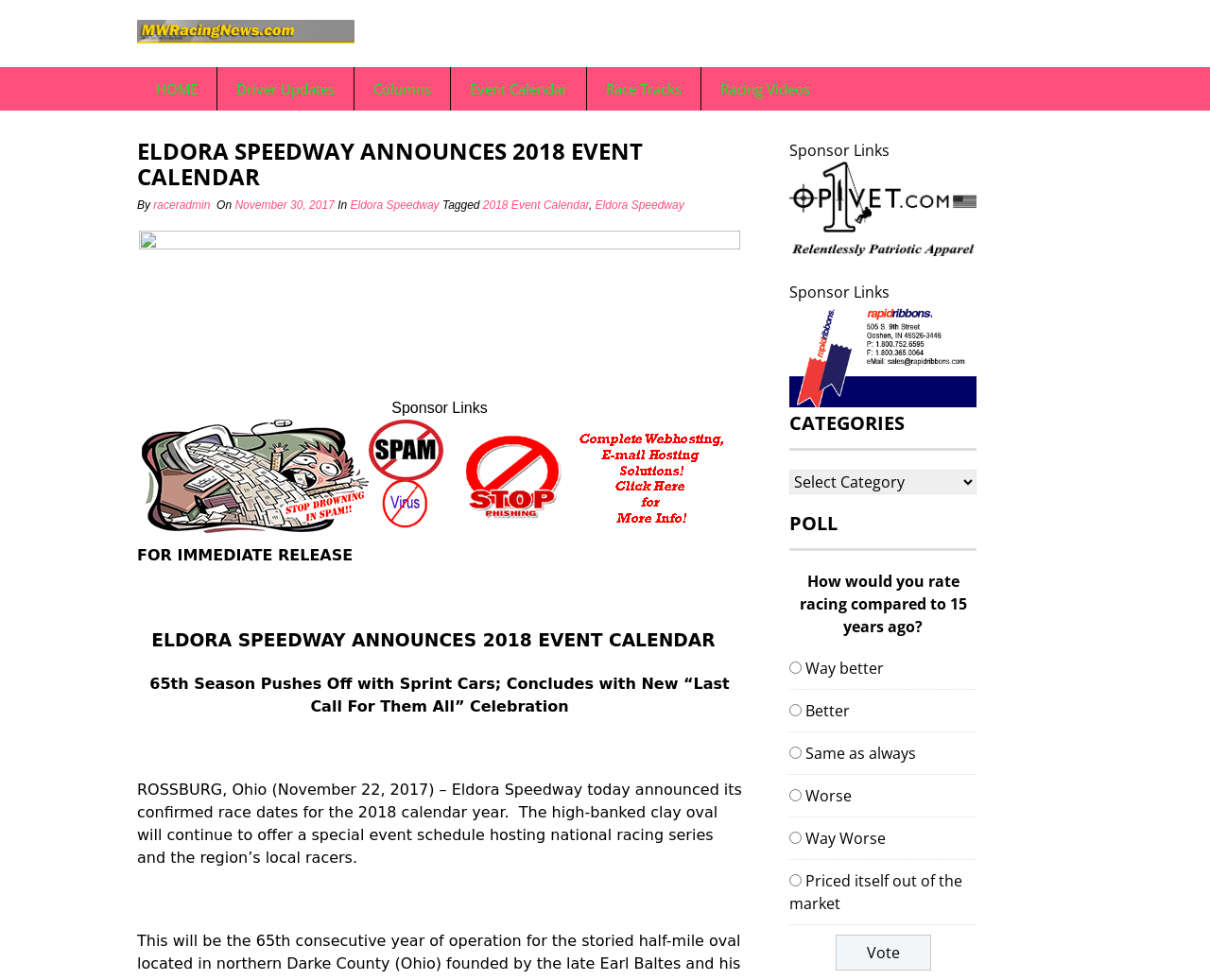Please pinpoint the bounding box coordinates for the region I should click to adhere to this instruction: "Vote in the poll".

[0.69, 0.953, 0.769, 0.99]